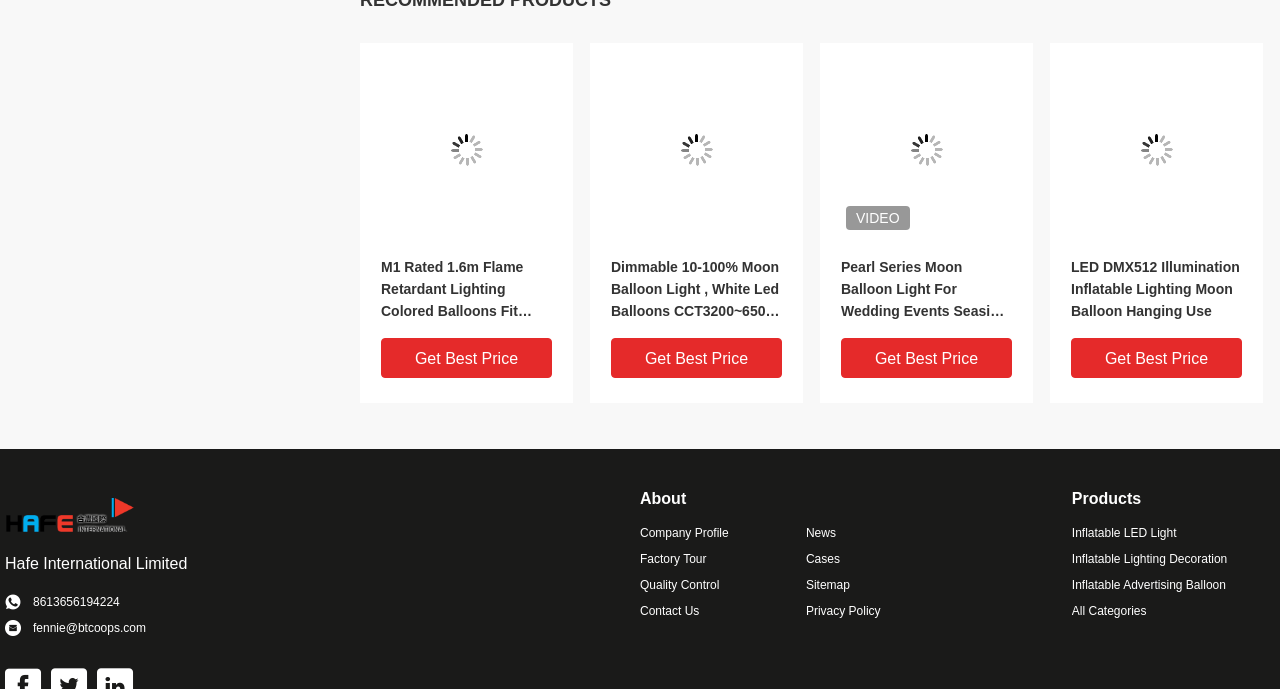What are the categories of products listed on the page?
From the screenshot, supply a one-word or short-phrase answer.

Inflatable LED Light, Inflatable Lighting Decoration, Inflatable Advertising Balloon